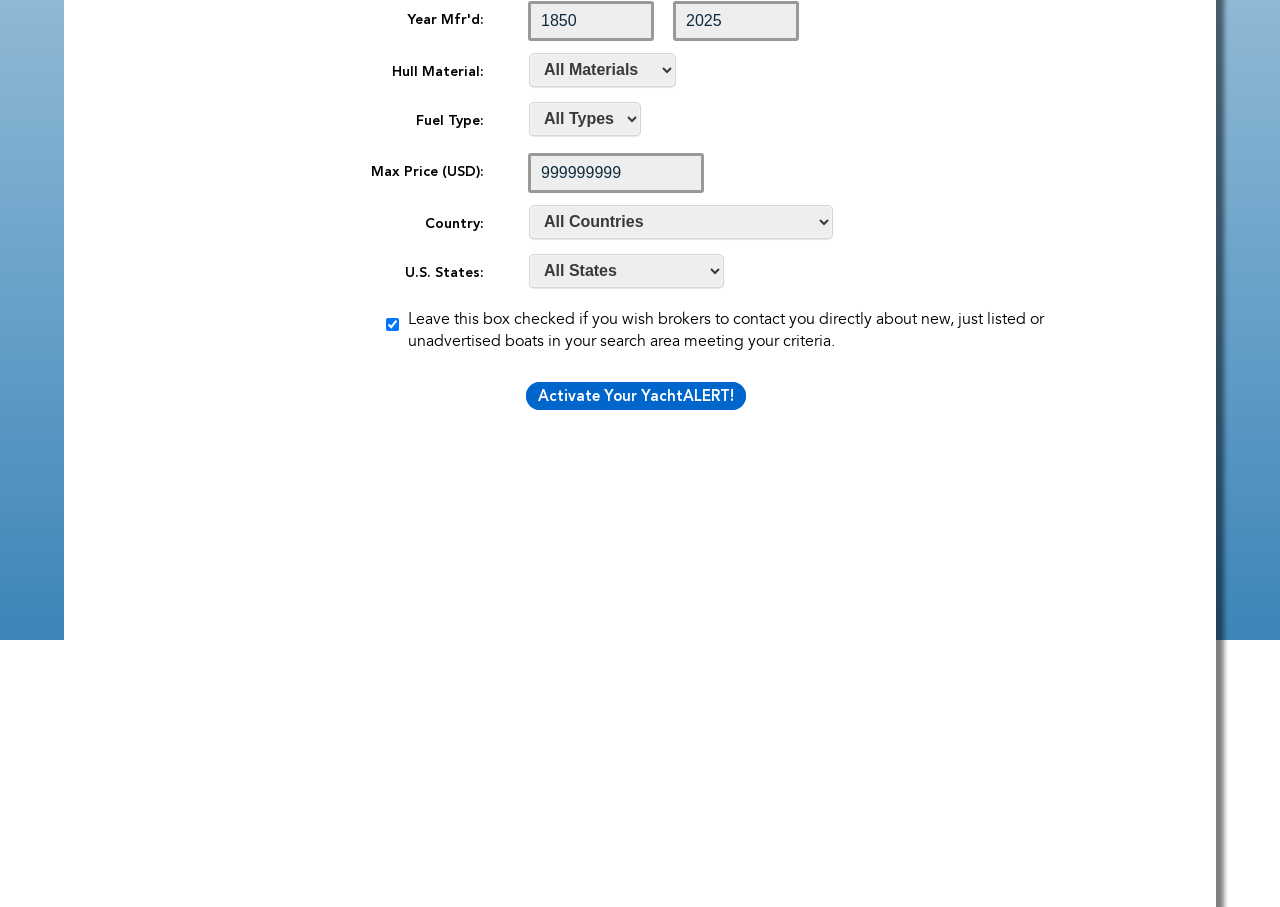For the given element description input value="1850" name="MinModelYr" placeholder="Earliest" value="1850", determine the bounding box coordinates of the UI element. The coordinates should follow the format (top-left x, top-left y, bottom-right x, bottom-right y) and be within the range of 0 to 1.

[0.412, 0.001, 0.511, 0.045]